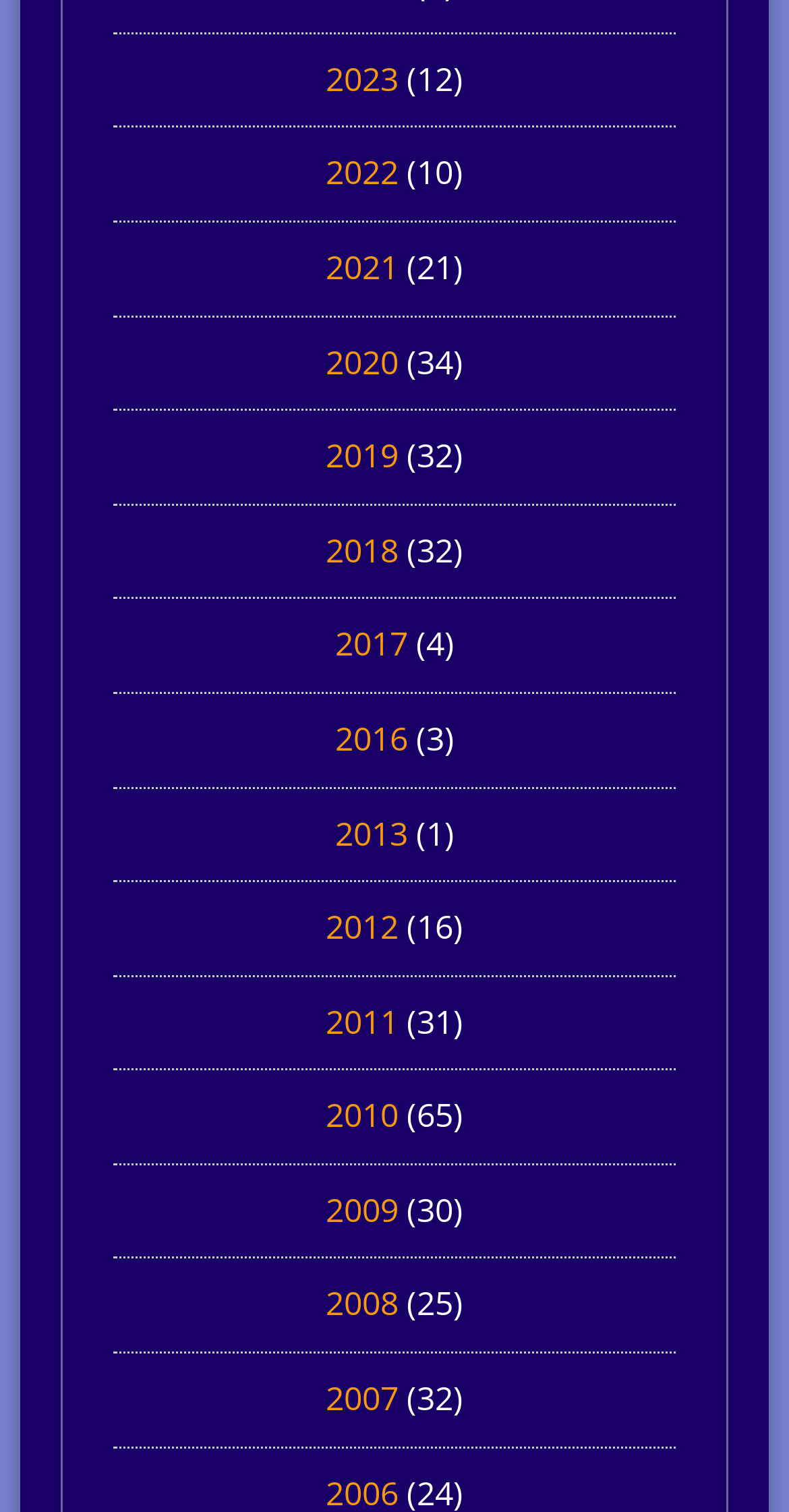Specify the bounding box coordinates of the area to click in order to follow the given instruction: "view 2023."

[0.413, 0.037, 0.505, 0.067]